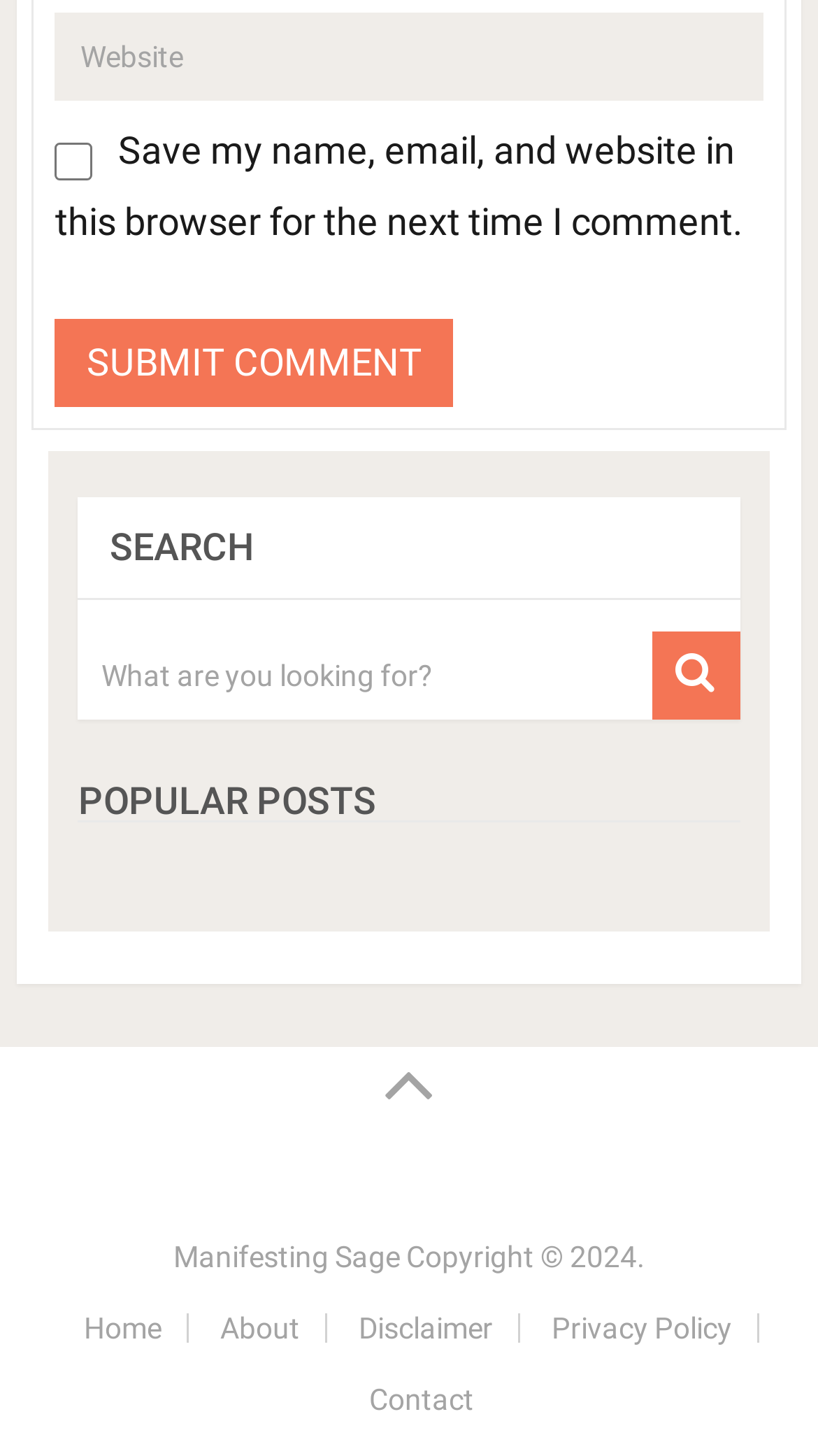Find the UI element described as: "Manifesting Sage" and predict its bounding box coordinates. Ensure the coordinates are four float numbers between 0 and 1, [left, top, right, bottom].

[0.212, 0.851, 0.488, 0.874]